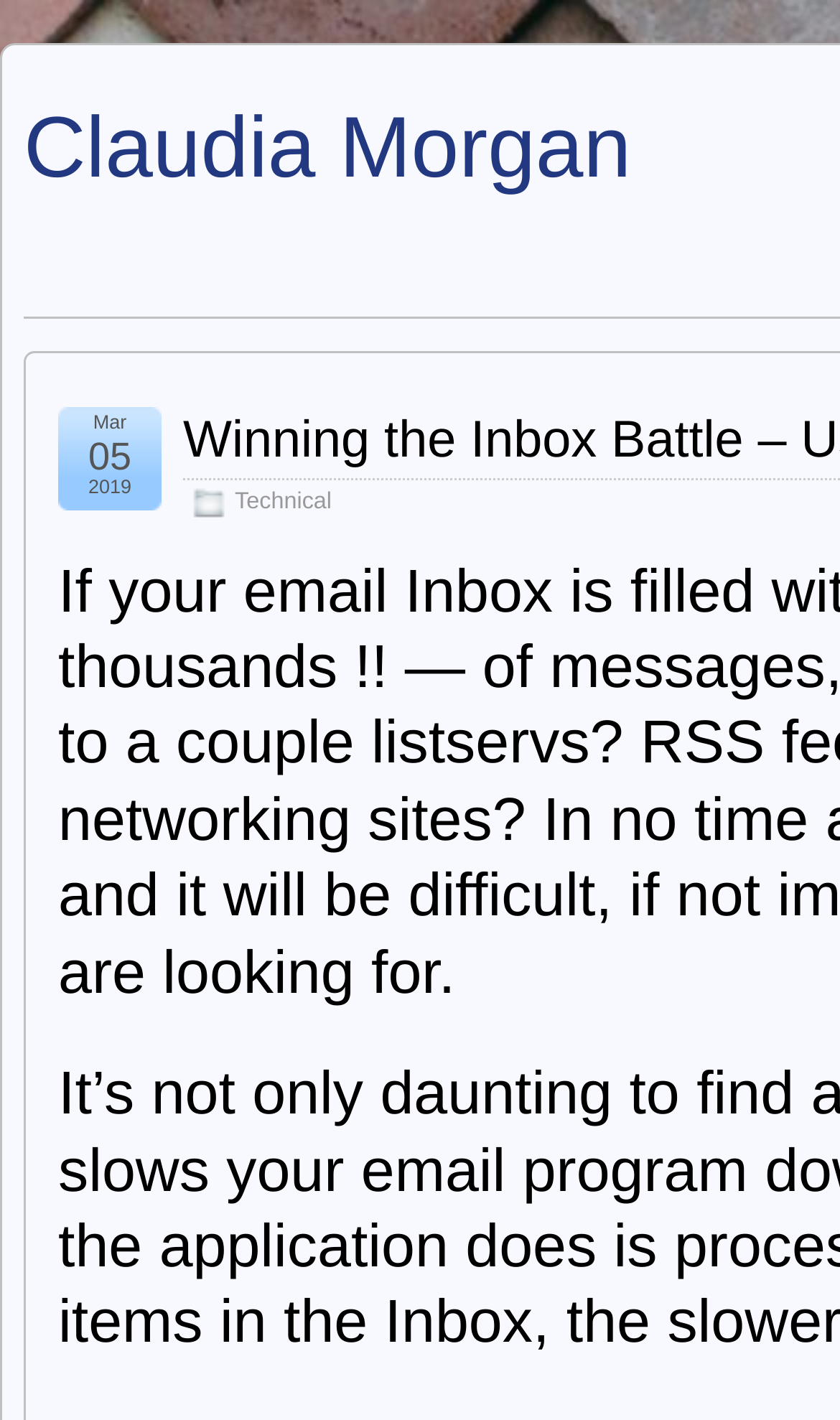Using the webpage screenshot, locate the HTML element that fits the following description and provide its bounding box: "Technical".

[0.279, 0.345, 0.395, 0.363]